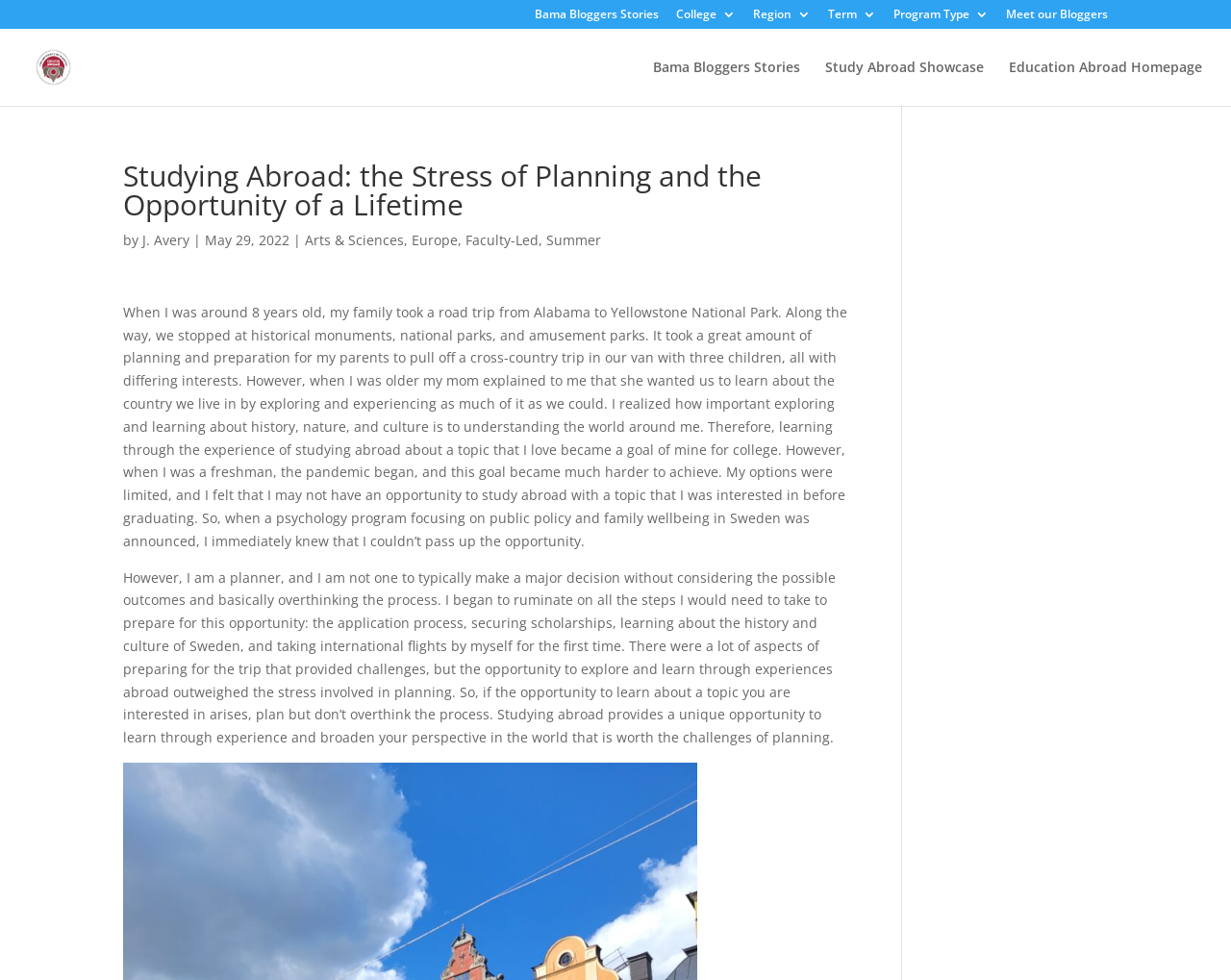Please find the bounding box coordinates for the clickable element needed to perform this instruction: "Explore the Study Abroad Showcase".

[0.67, 0.062, 0.799, 0.108]